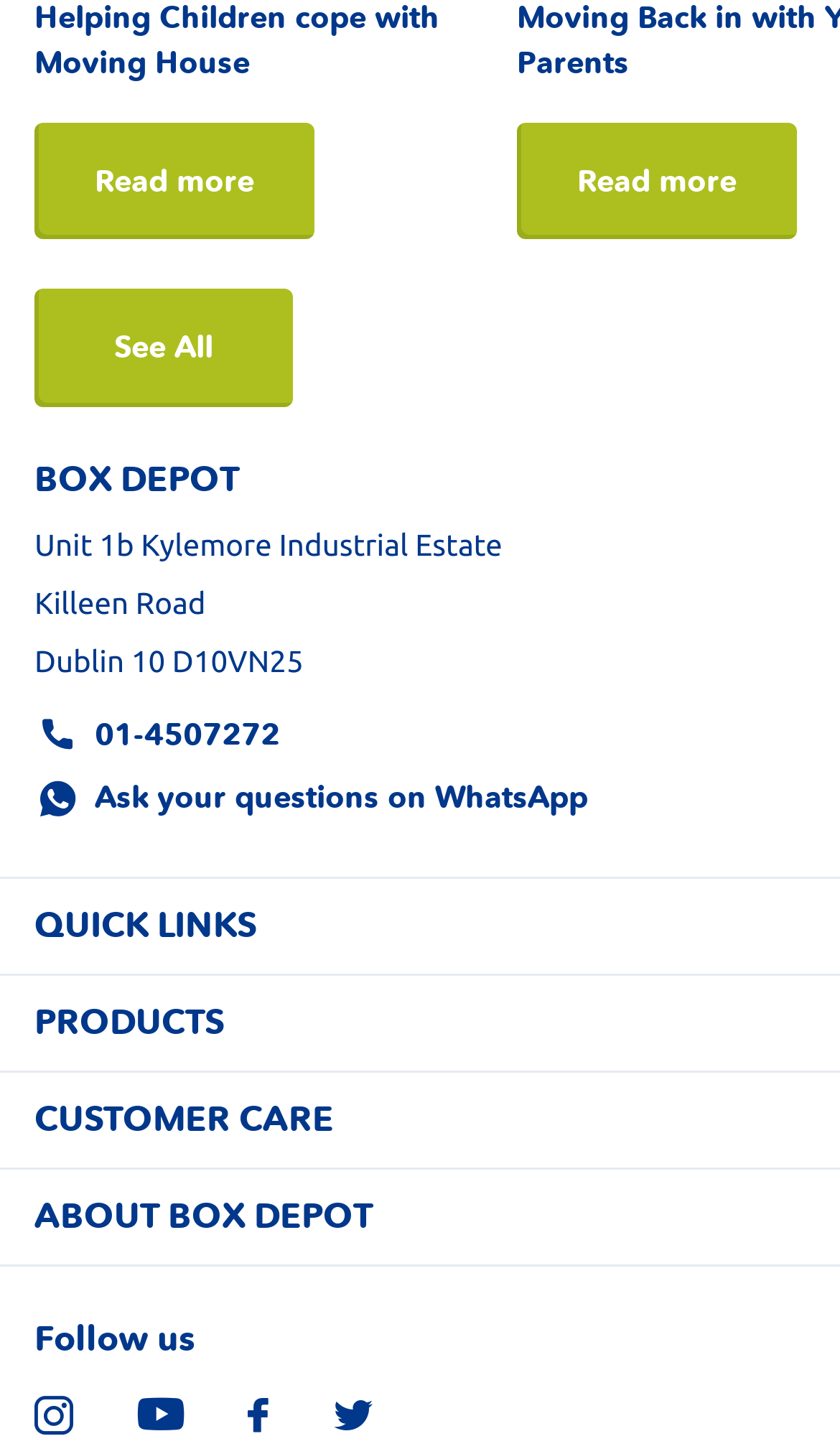What is the postcode of the BOX DEPOT?
Please use the image to provide an in-depth answer to the question.

The answer can be found in the StaticText element with the text 'Dublin 10 D10VN25' which is located at the top of the webpage, indicating the address of the BOX DEPOT.